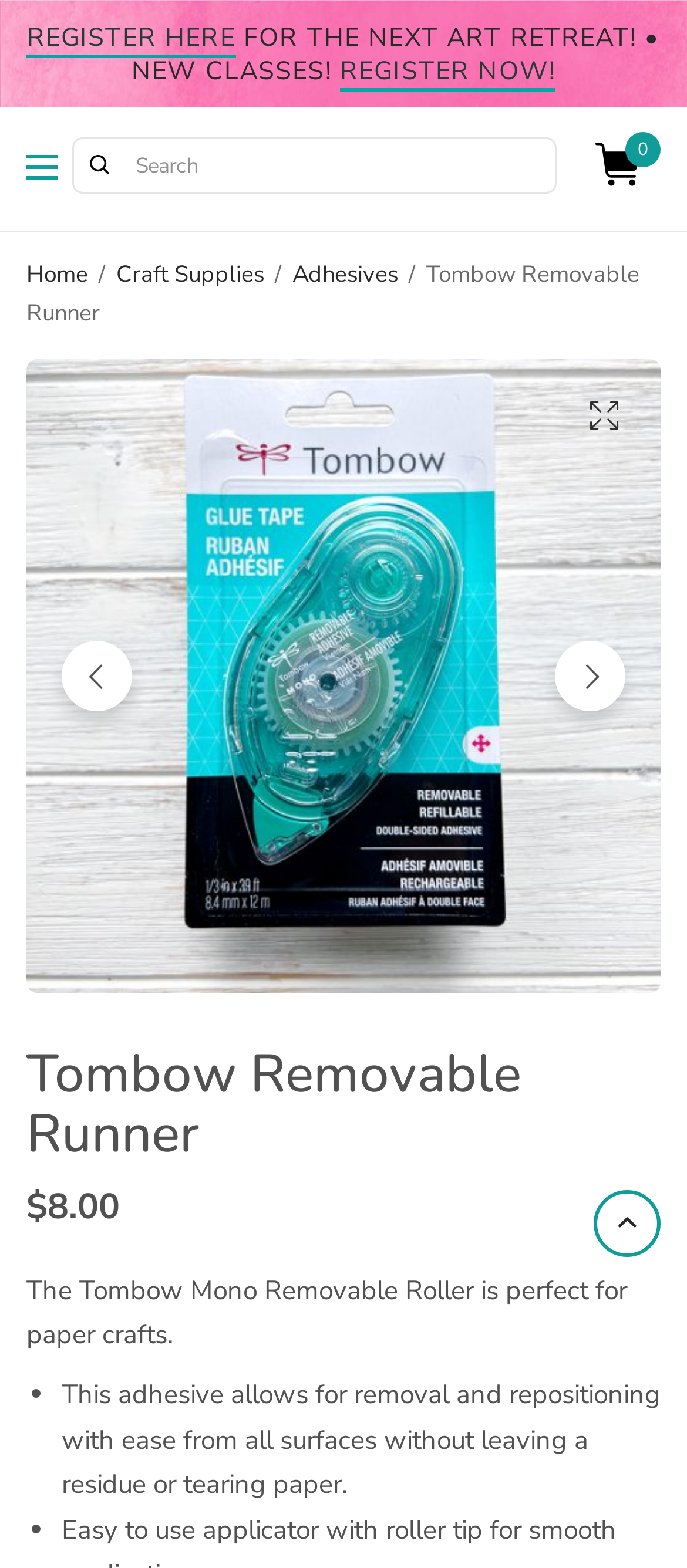What is the price of the Tombow Removable Runner?
Please provide a comprehensive answer based on the contents of the image.

I found the price of the Tombow Removable Runner by looking at the text next to the dollar sign, which is '$8.00'. This is located below the product name and description.